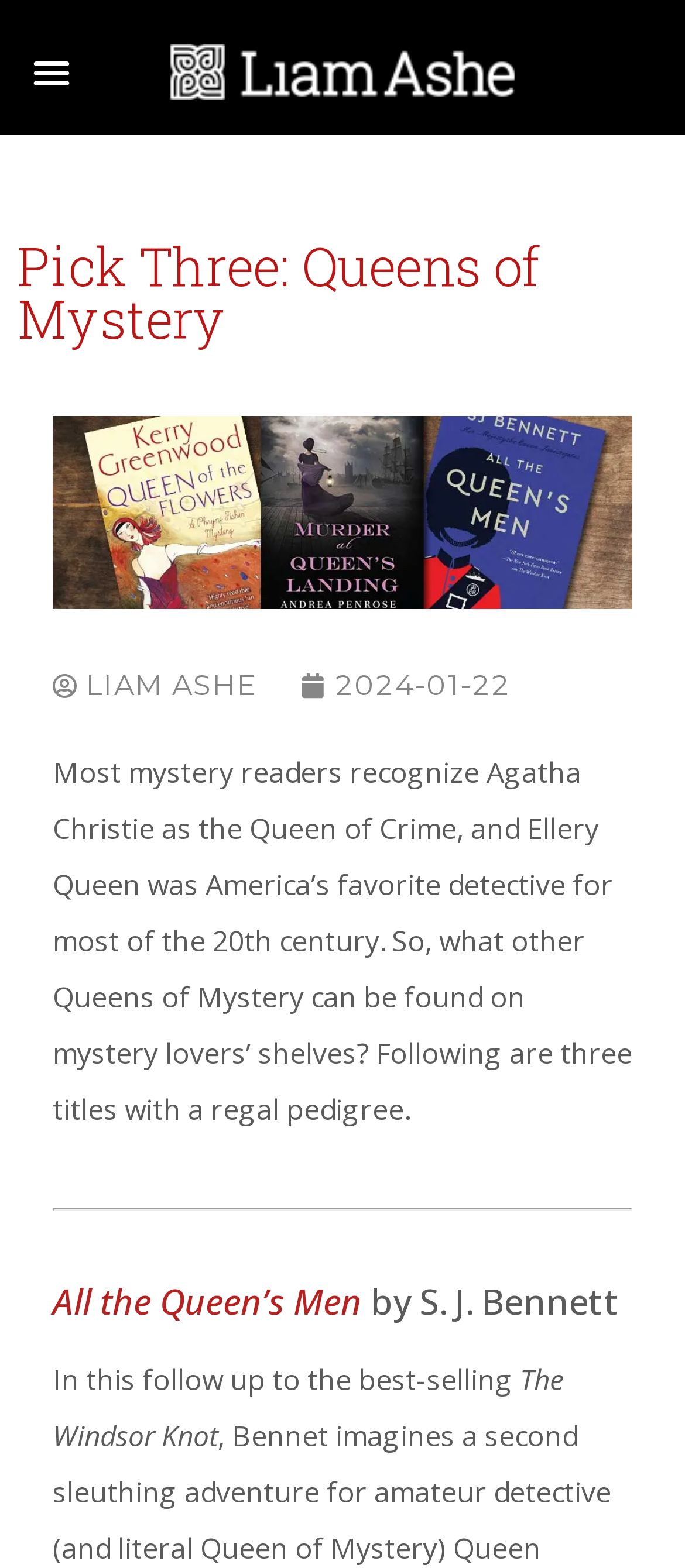From the element description: "Menu", extract the bounding box coordinates of the UI element. The coordinates should be expressed as four float numbers between 0 and 1, in the order [left, top, right, bottom].

[0.033, 0.027, 0.117, 0.064]